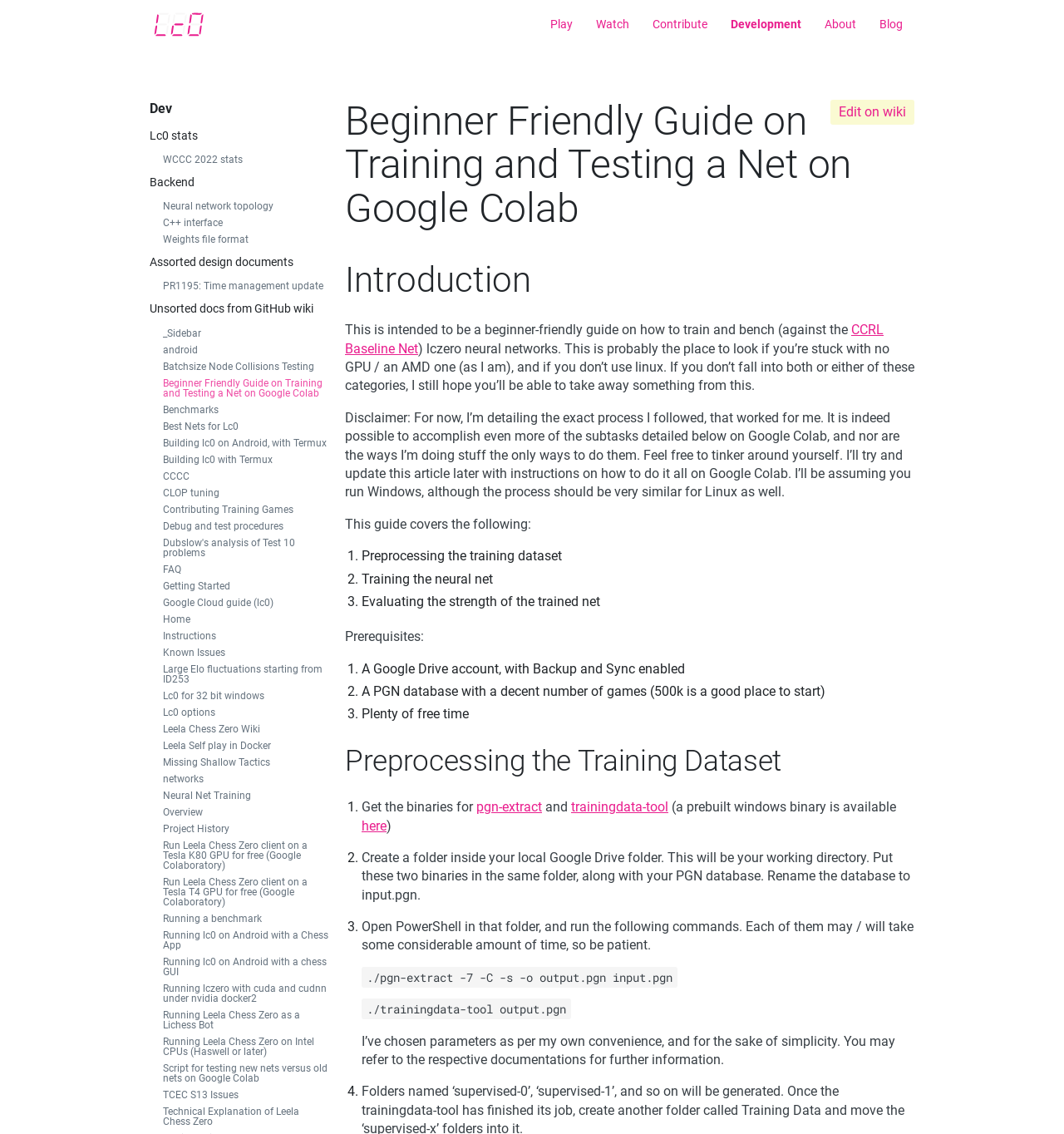What is required to follow the guide?
Refer to the screenshot and answer in one word or phrase.

Google Drive account and PGN database